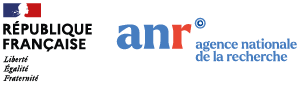What is the name of the agency below the logo?
Provide a fully detailed and comprehensive answer to the question.

The ANR logo is characterized by its distinctive red and blue lettering, and the full name 'agence nationale de la recherche' is positioned beneath it, indicating the agency's name.